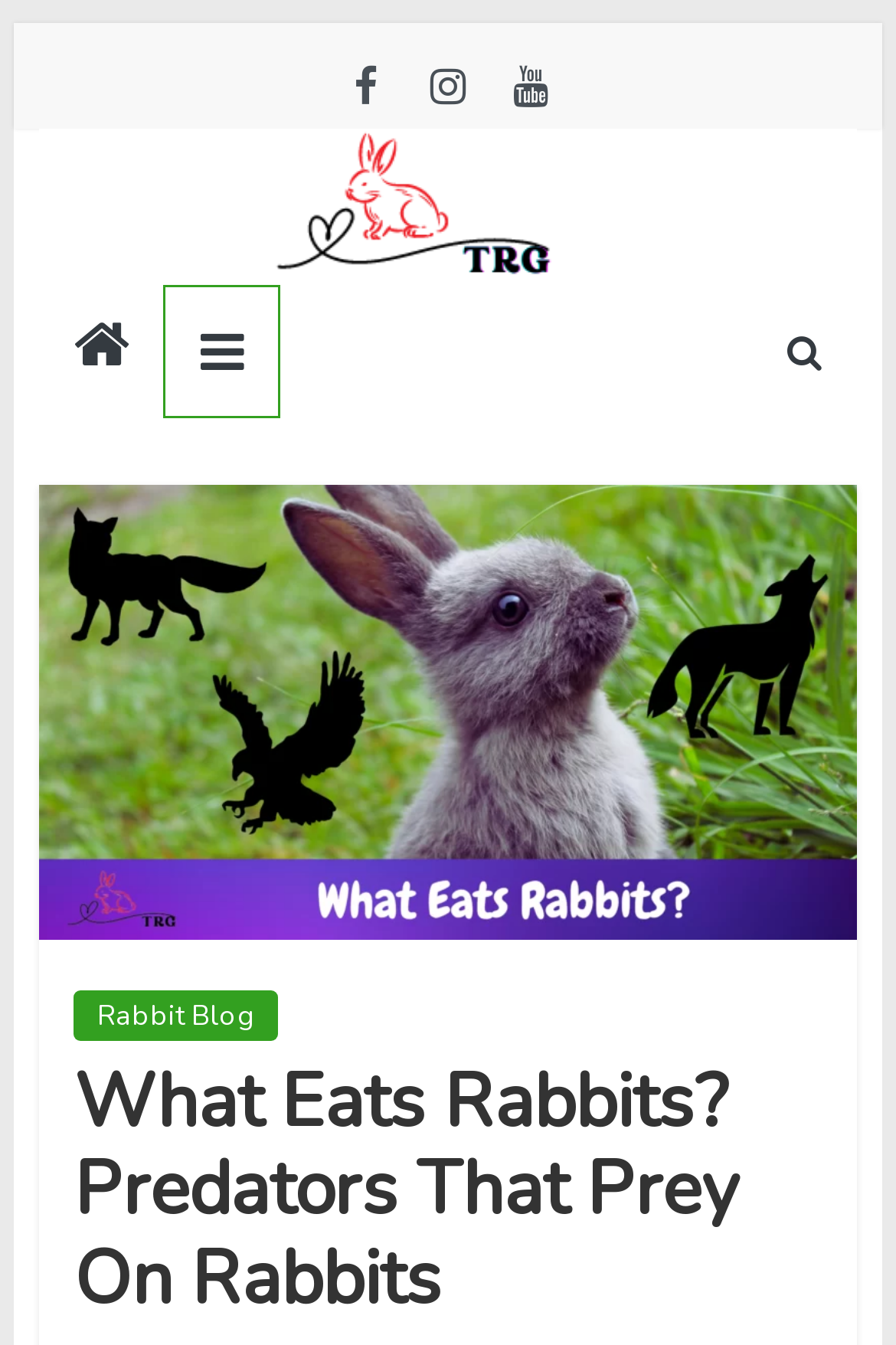Answer with a single word or phrase: 
Is there a search function on the website?

No